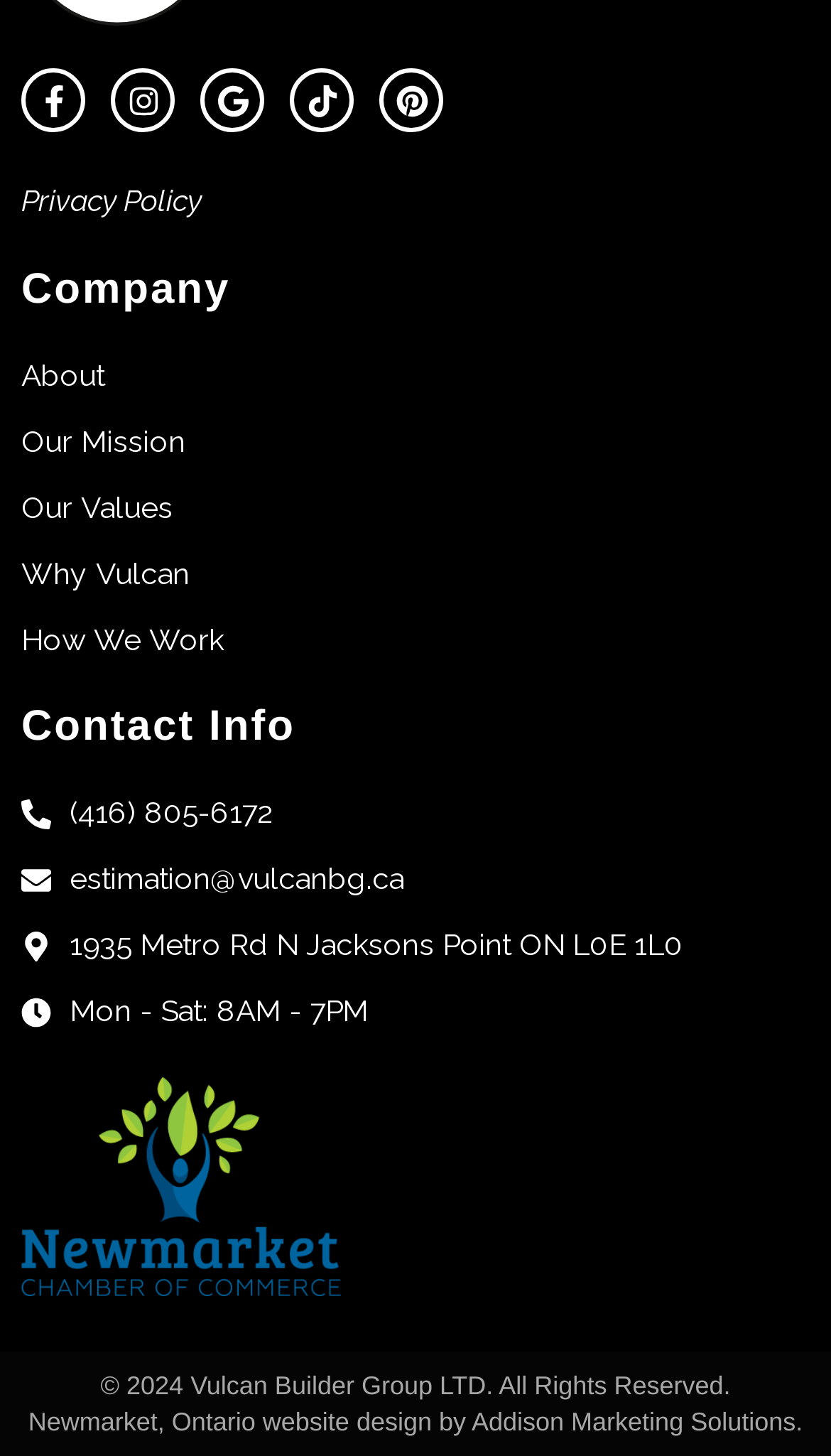Determine the bounding box coordinates of the area to click in order to meet this instruction: "Learn about our mission".

[0.026, 0.289, 0.974, 0.32]